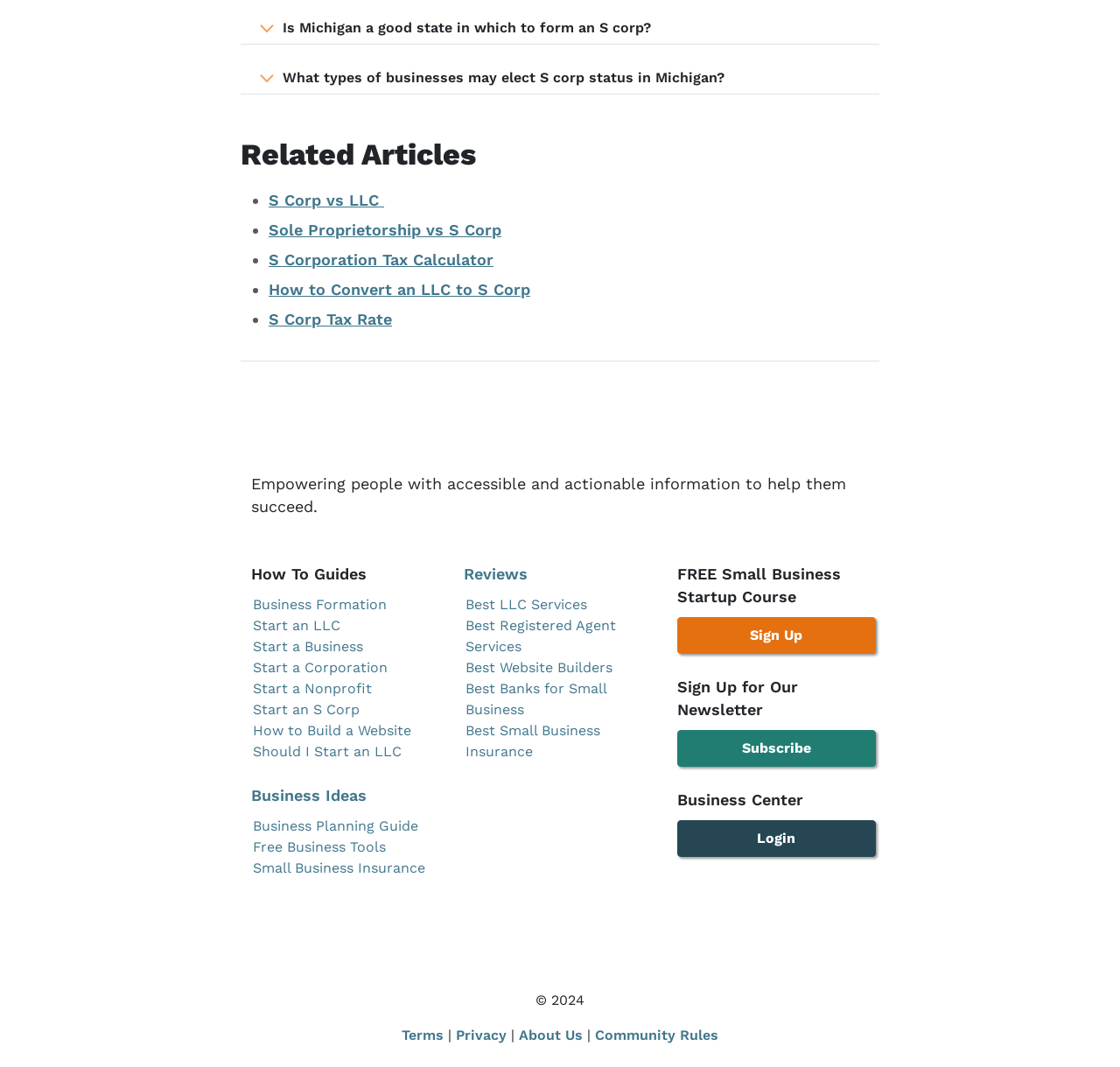Please provide the bounding box coordinates for the UI element as described: "Business Formation". The coordinates must be four floats between 0 and 1, represented as [left, top, right, bottom].

[0.226, 0.559, 0.345, 0.574]